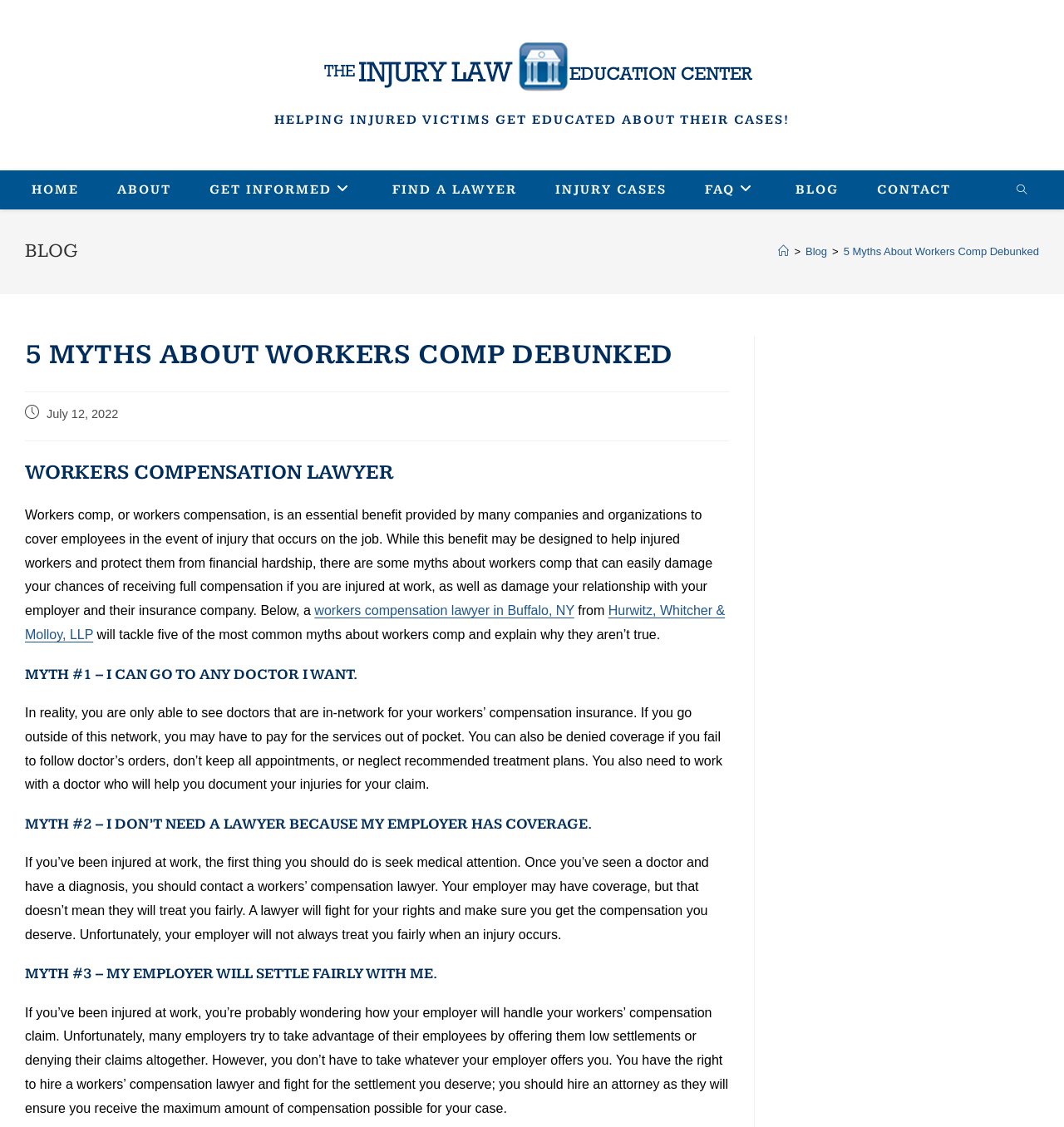Answer the question using only one word or a concise phrase: How many navigation links are in the top menu?

7